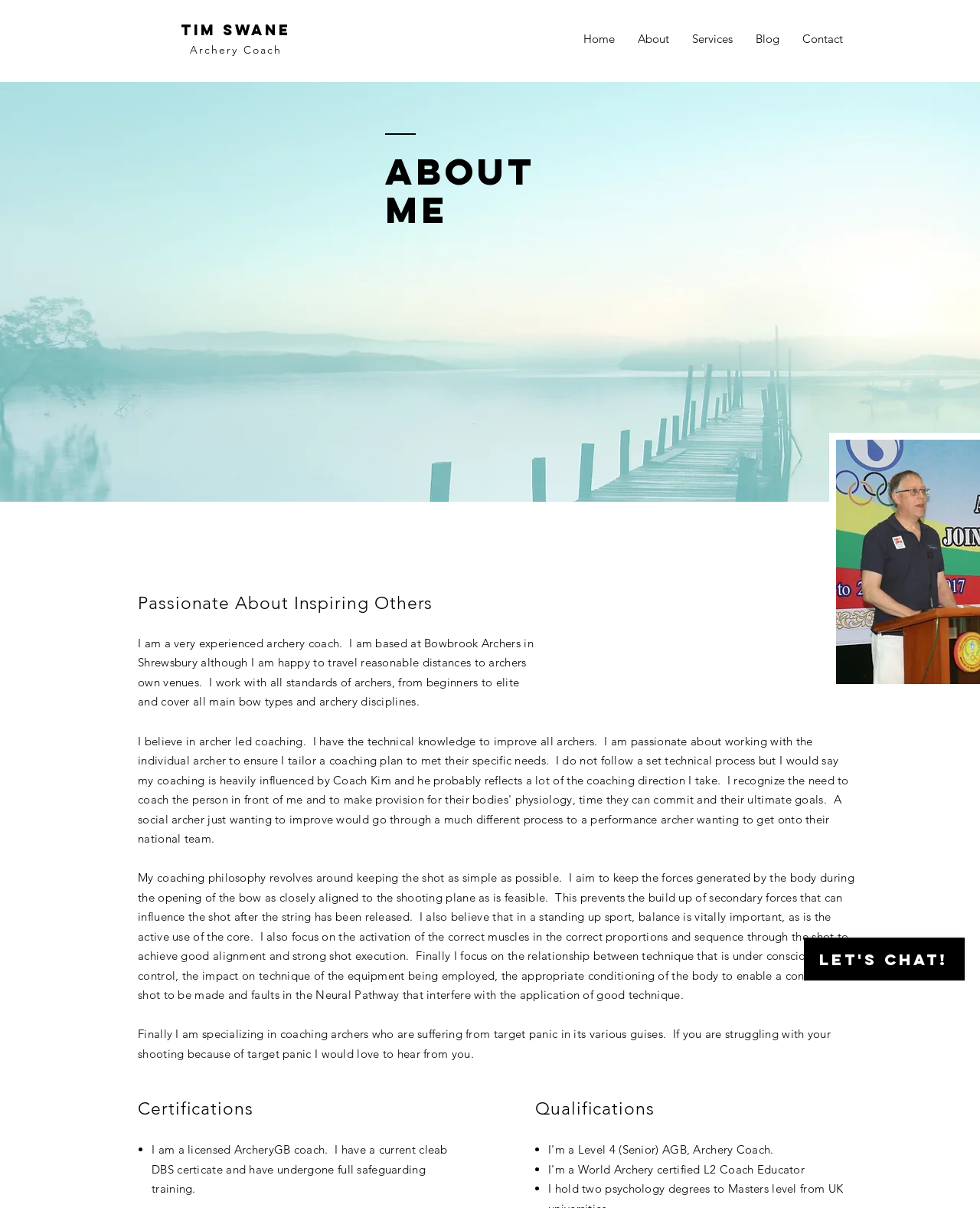Using the description: "Services", identify the bounding box of the corresponding UI element in the screenshot.

[0.695, 0.016, 0.759, 0.048]